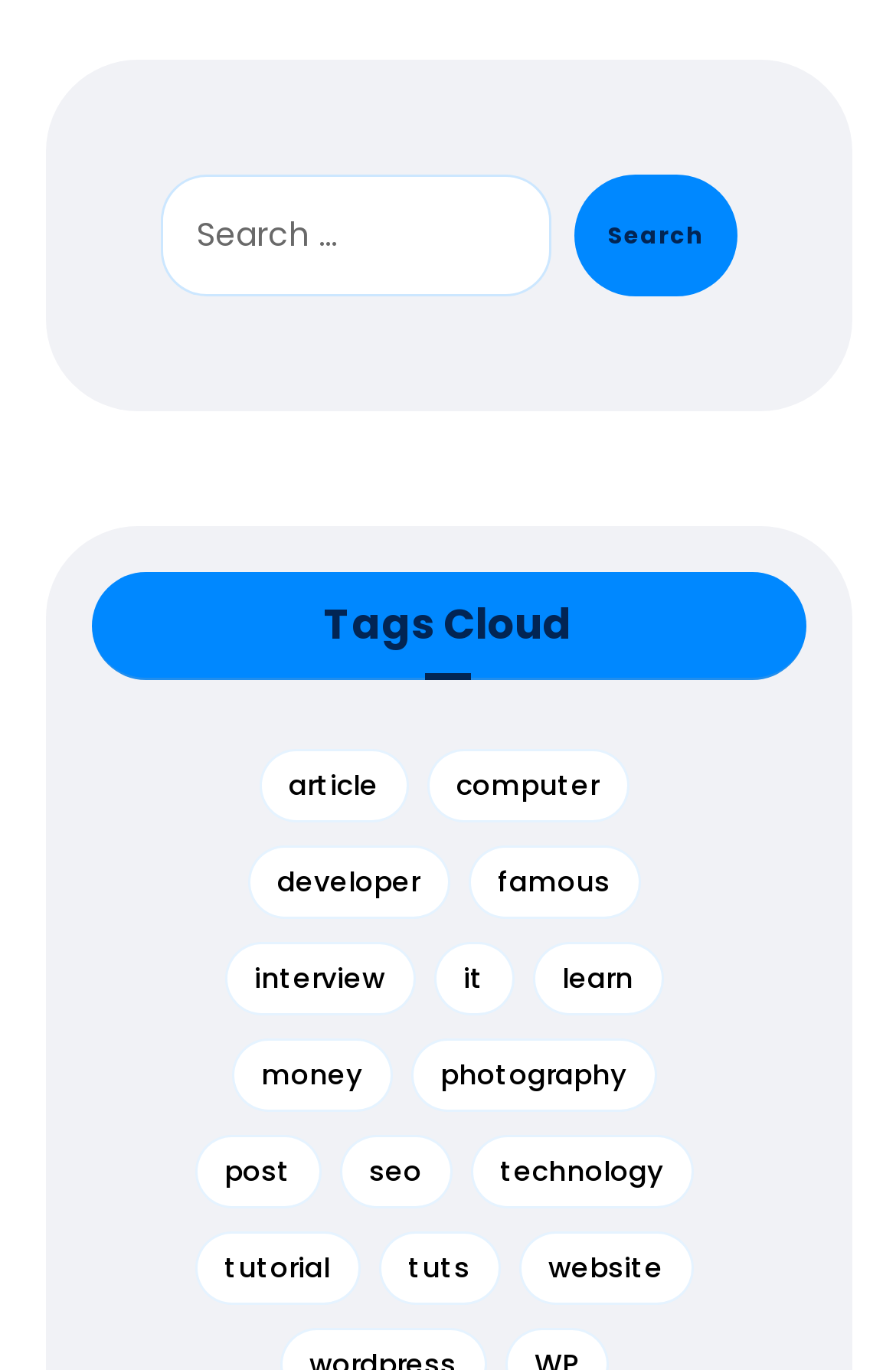Could you indicate the bounding box coordinates of the region to click in order to complete this instruction: "learn something new".

[0.594, 0.687, 0.74, 0.741]